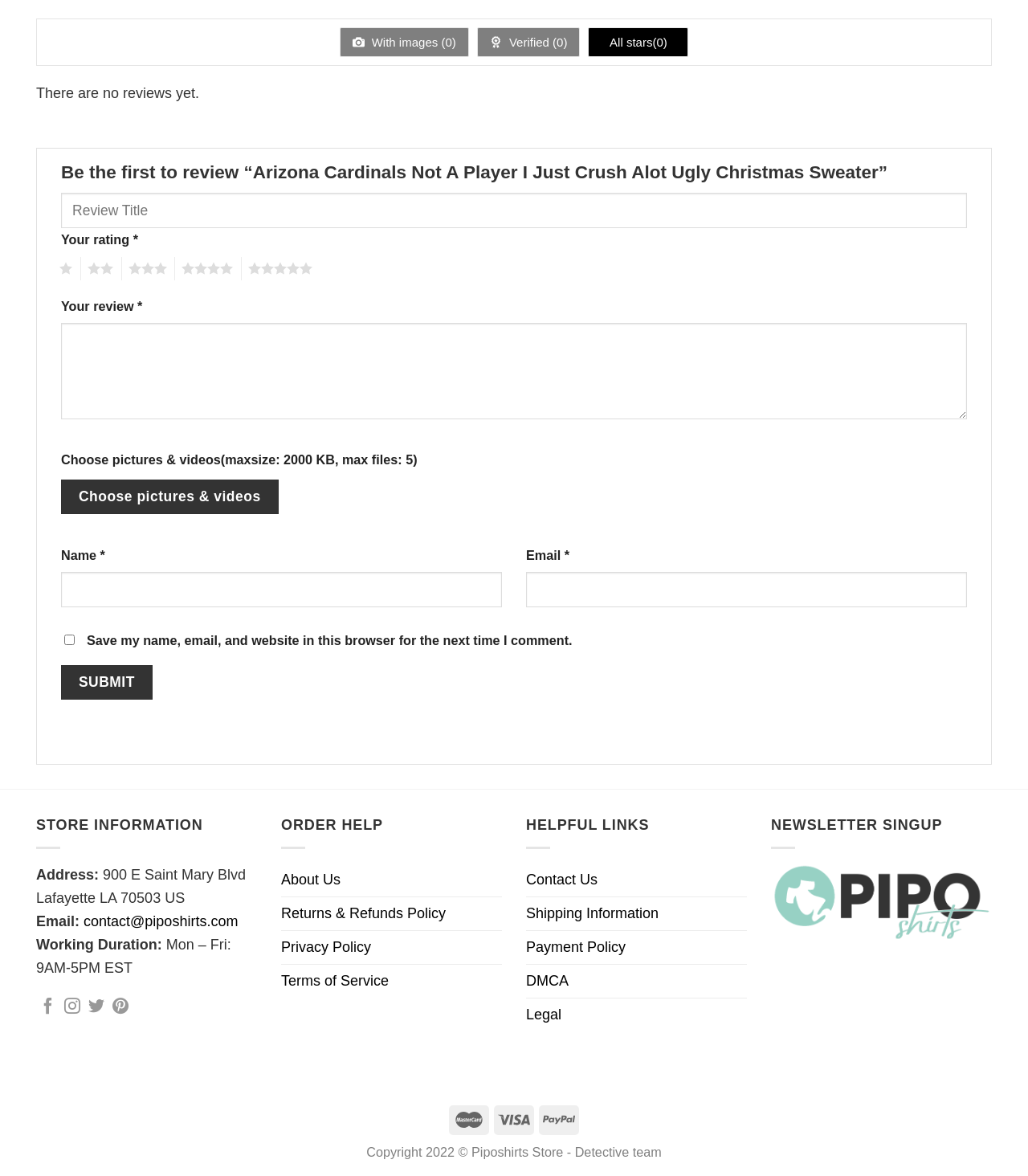Pinpoint the bounding box coordinates of the element to be clicked to execute the instruction: "View Cosmo Compatibility Report".

None